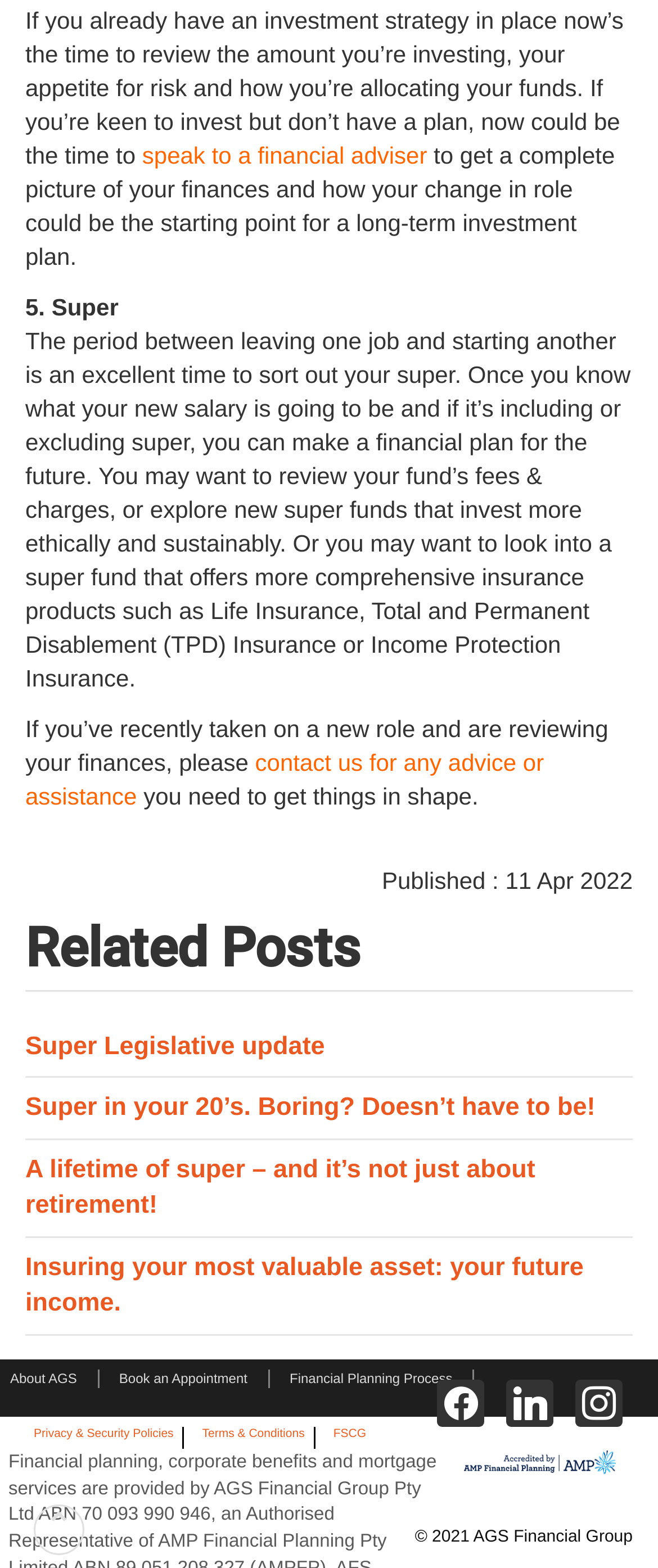Identify the bounding box for the UI element specified in this description: "Privacy & Security Policies". The coordinates must be four float numbers between 0 and 1, formatted as [left, top, right, bottom].

[0.051, 0.909, 0.264, 0.923]